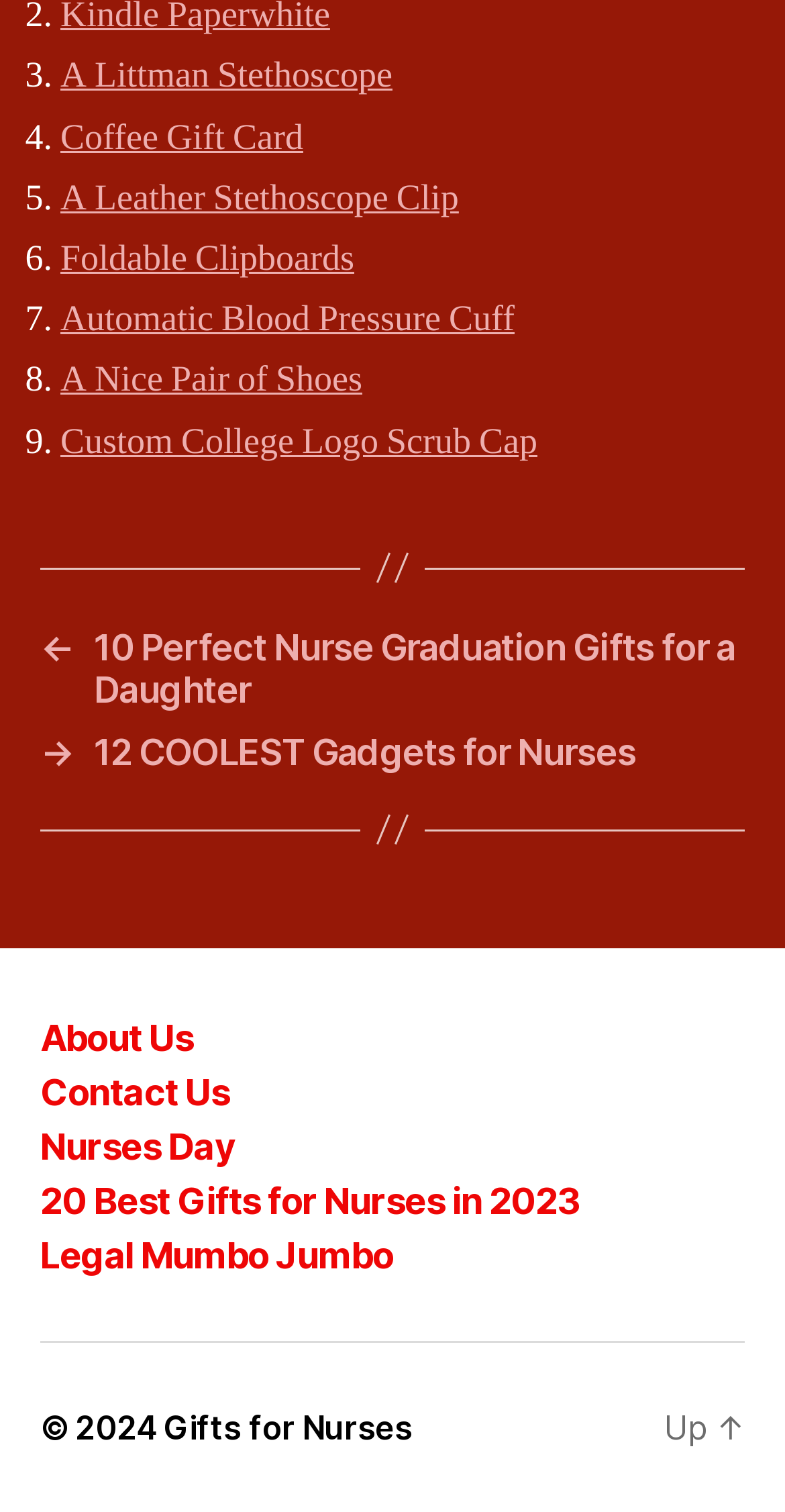Using a single word or phrase, answer the following question: 
What is the last link in the webpage?

Up